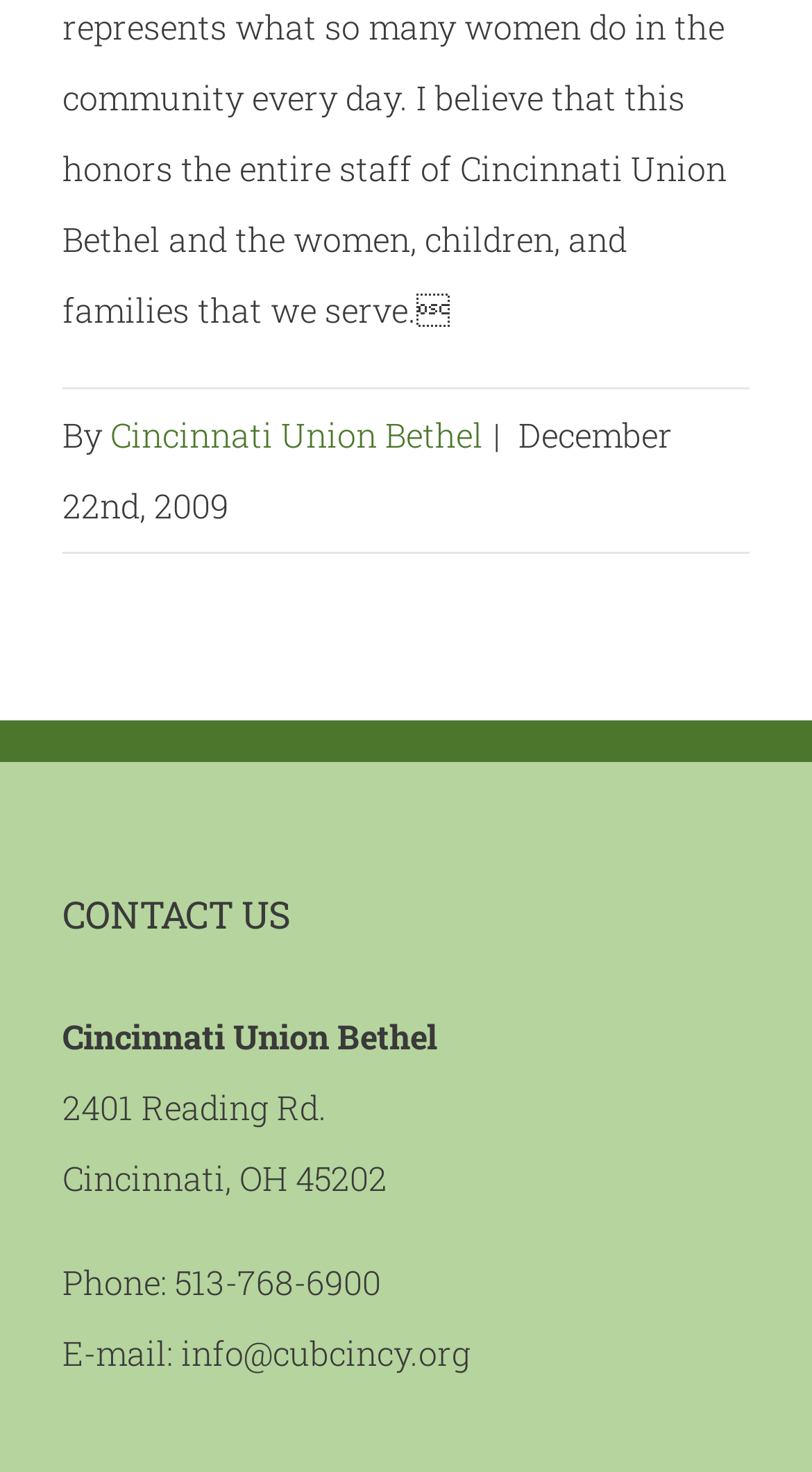Answer this question in one word or a short phrase: What is the phone number of the organization?

513-768-6900